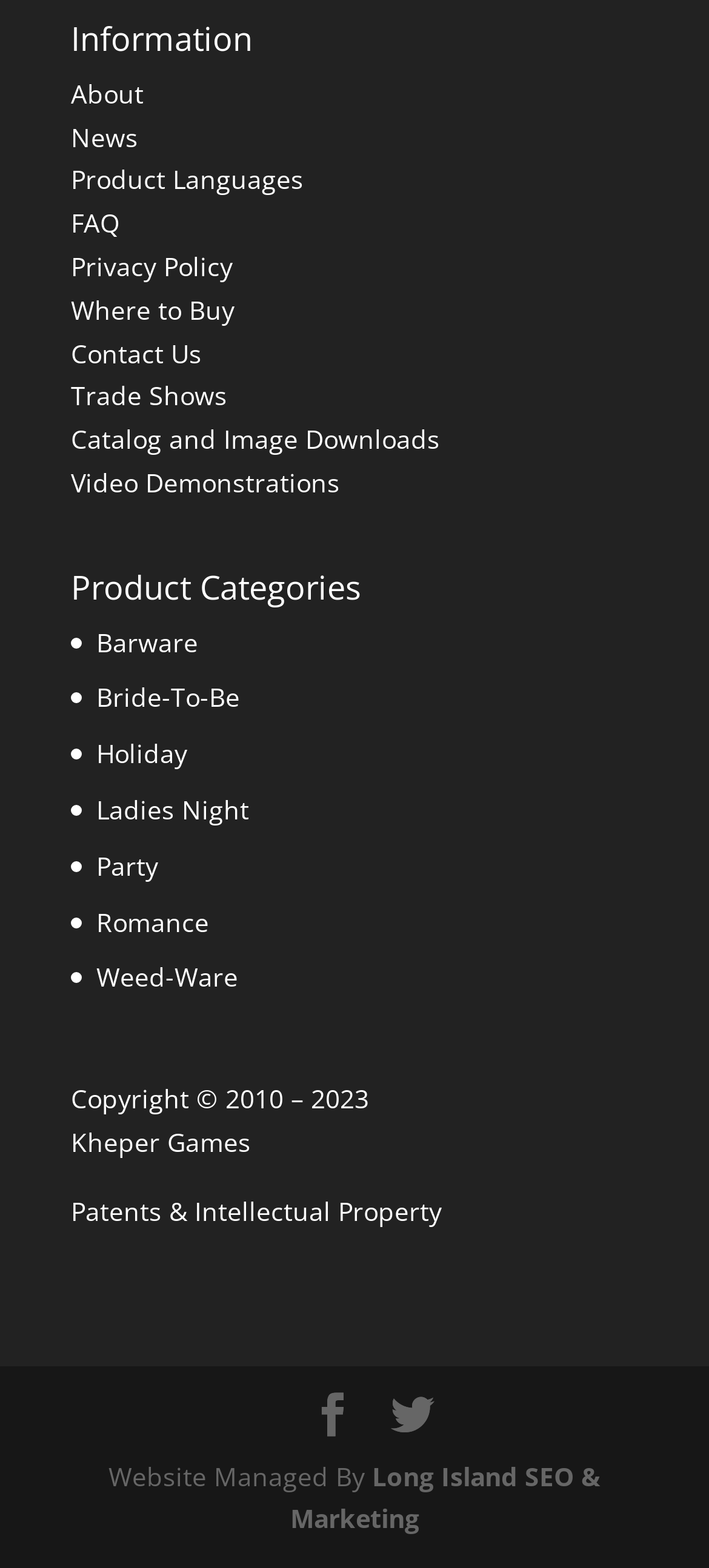Locate the bounding box coordinates of the element's region that should be clicked to carry out the following instruction: "Click on About". The coordinates need to be four float numbers between 0 and 1, i.e., [left, top, right, bottom].

[0.1, 0.048, 0.203, 0.07]